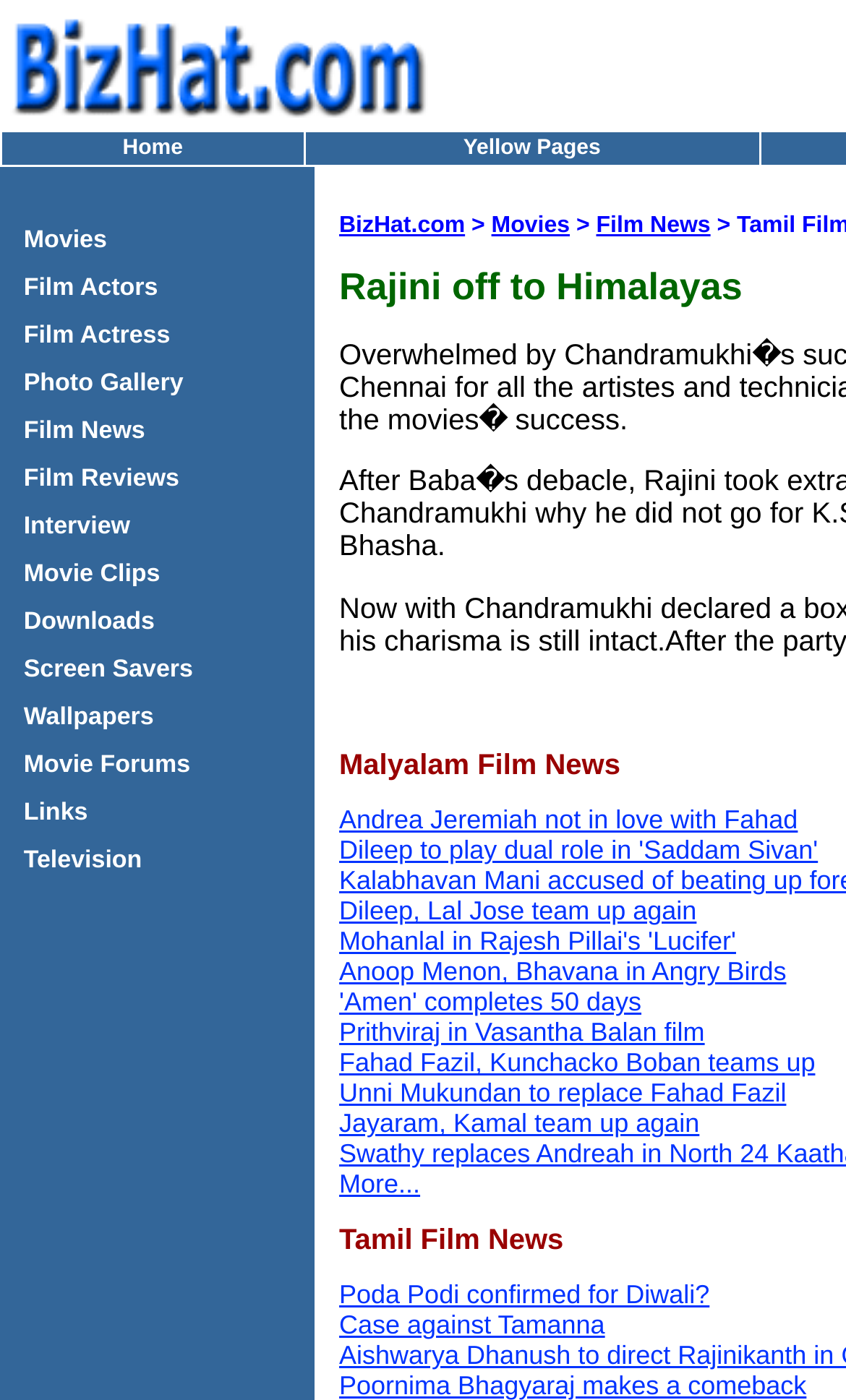Highlight the bounding box coordinates of the region I should click on to meet the following instruction: "Click on Home".

[0.145, 0.098, 0.216, 0.115]